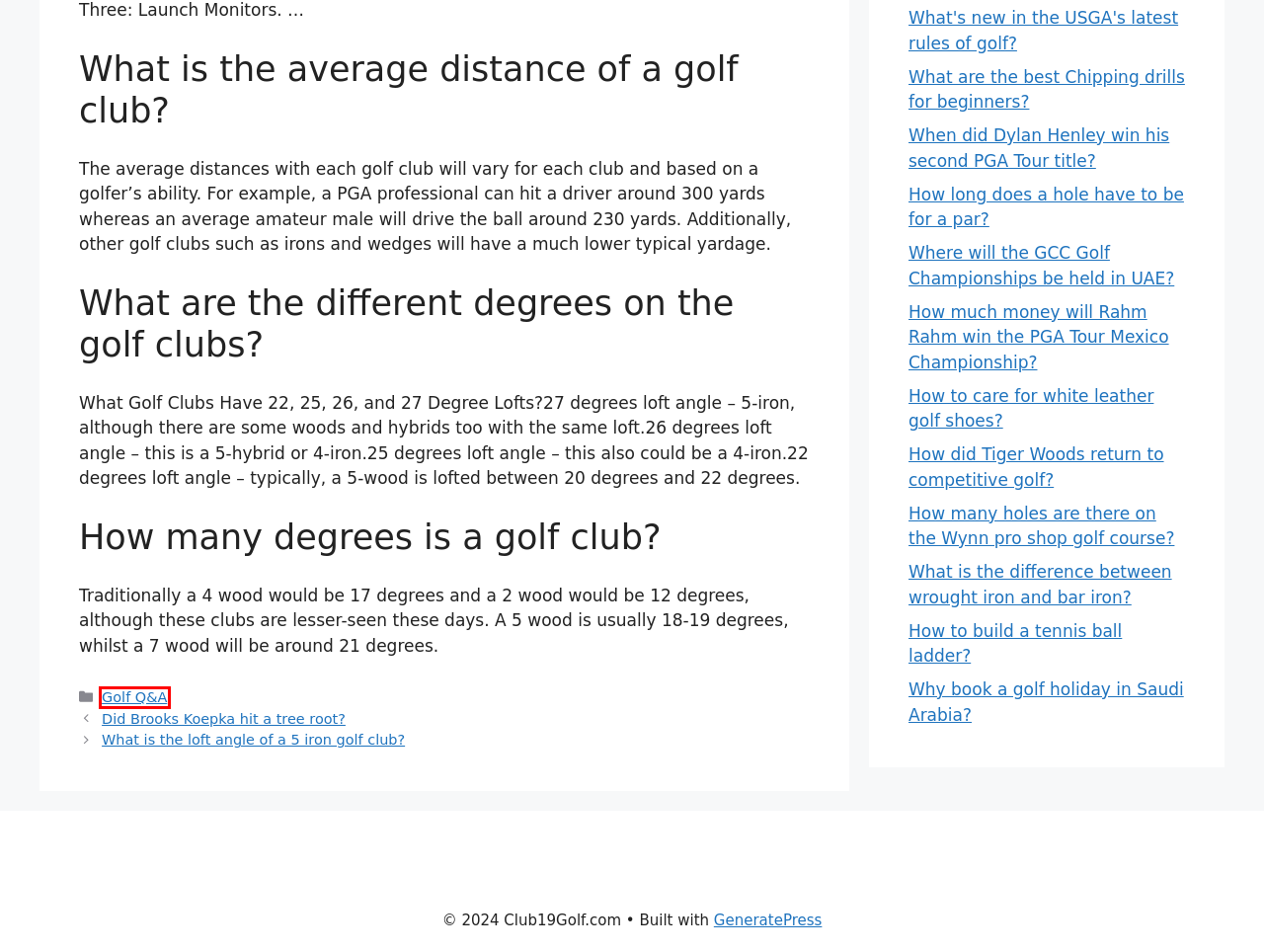You have been given a screenshot of a webpage with a red bounding box around a UI element. Select the most appropriate webpage description for the new webpage that appears after clicking the element within the red bounding box. The choices are:
A. ﻿How To Care For White Leather Golf Shoes? - Club19Golf.com
B. ﻿What's New In The USGA's Latest Rules Of Golf? - Club19Golf.com
C. Golf Q&A - Club19Golf.com
D. ﻿When Did Dylan Henley Win His Second PGA Tour Title? - Club19Golf.com
E. ﻿How Much Money Will Rahm Rahm Win The PGA Tour Mexico Championship? - Club19Golf.com
F. ﻿What Is The Difference Between Wrought Iron And Bar Iron? - Club19Golf.com
G. ﻿Where Will The GCC Golf Championships Be Held In UAE? - Club19Golf.com
H. ﻿Did Brooks Koepka Hit A Tree Root? - Club19Golf.com

C